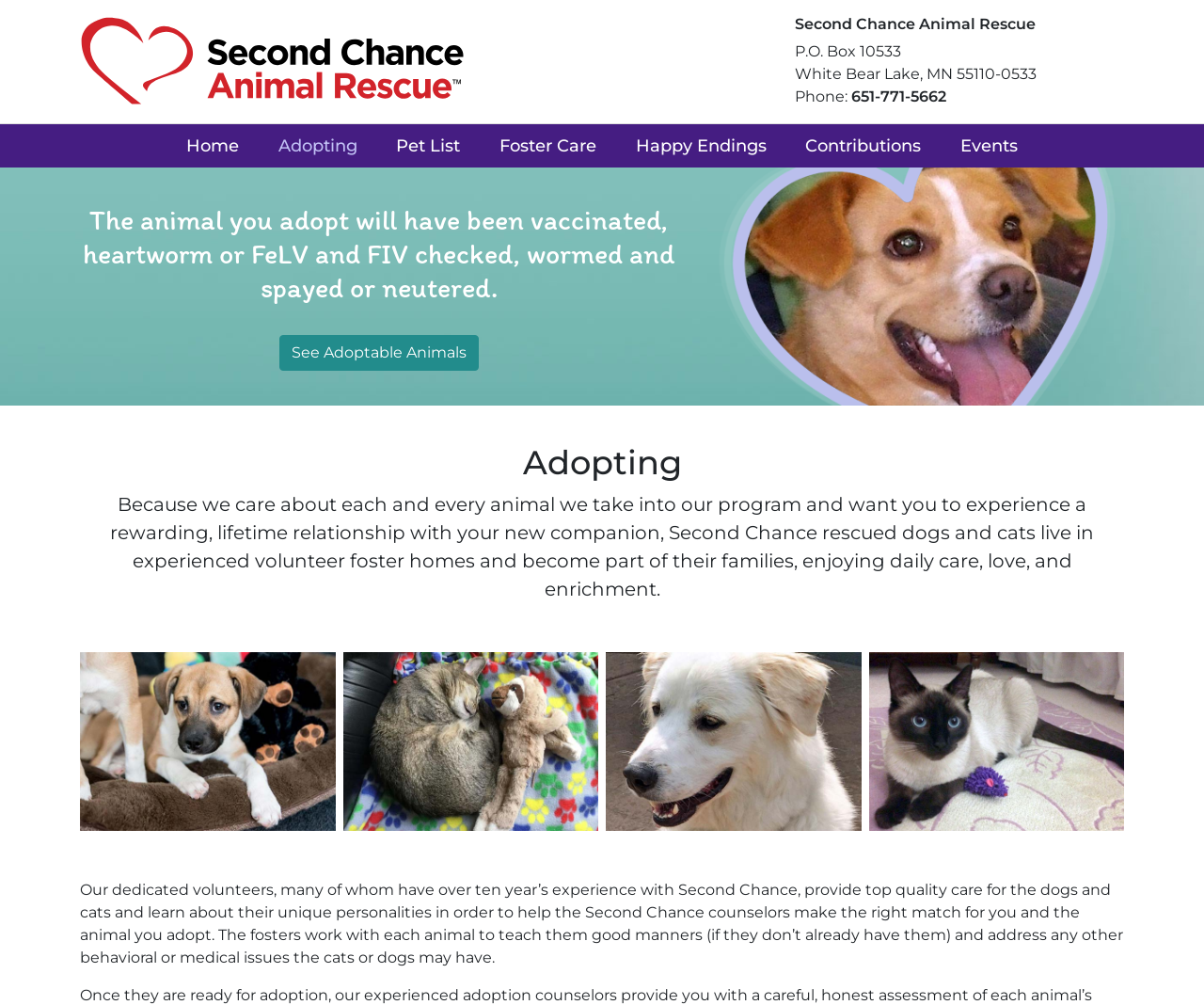Answer this question in one word or a short phrase: How many links are in the top navigation menu?

7